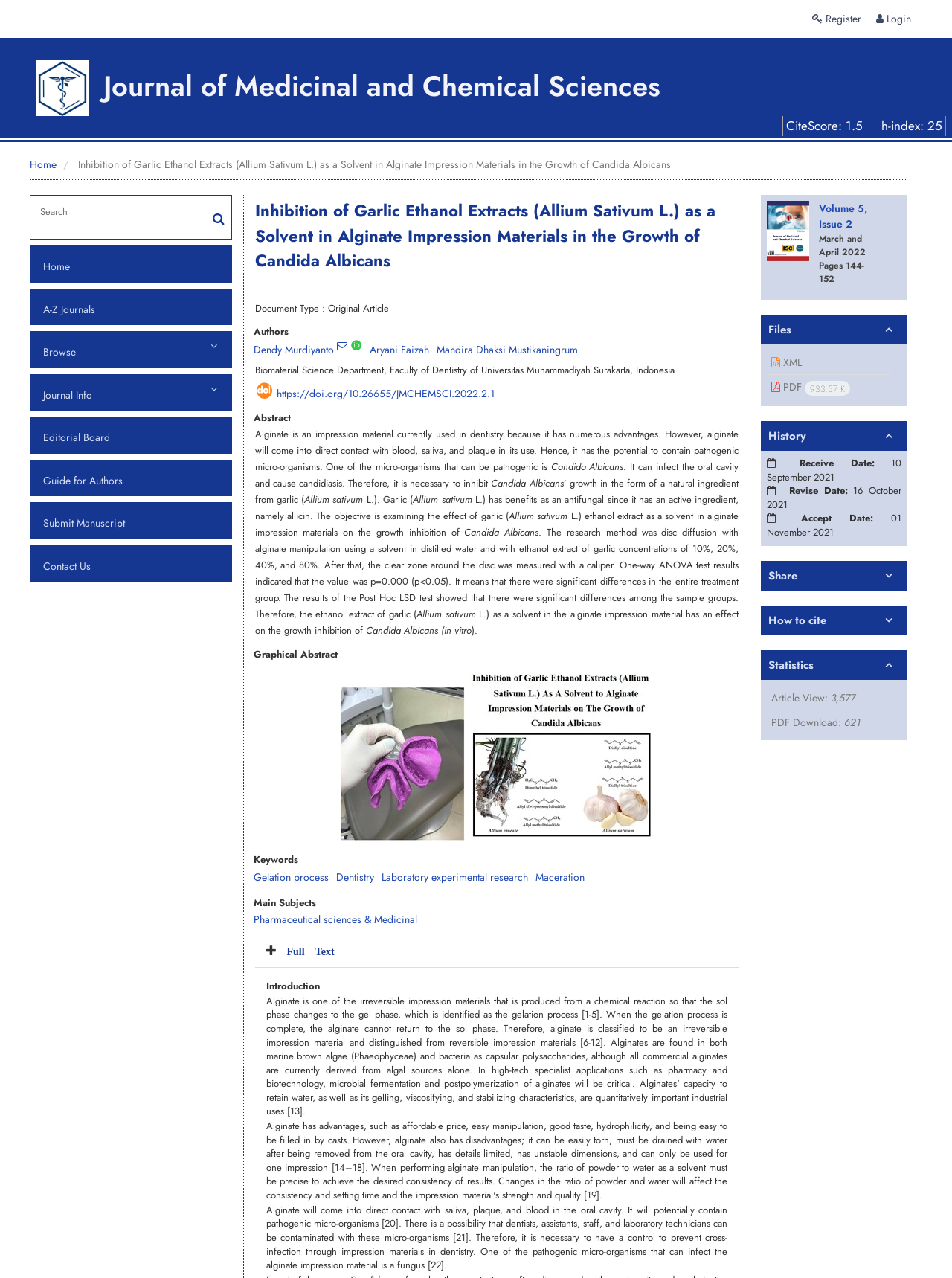Find the bounding box coordinates for the element that must be clicked to complete the instruction: "view full text". The coordinates should be four float numbers between 0 and 1, indicated as [left, top, right, bottom].

[0.279, 0.738, 0.351, 0.75]